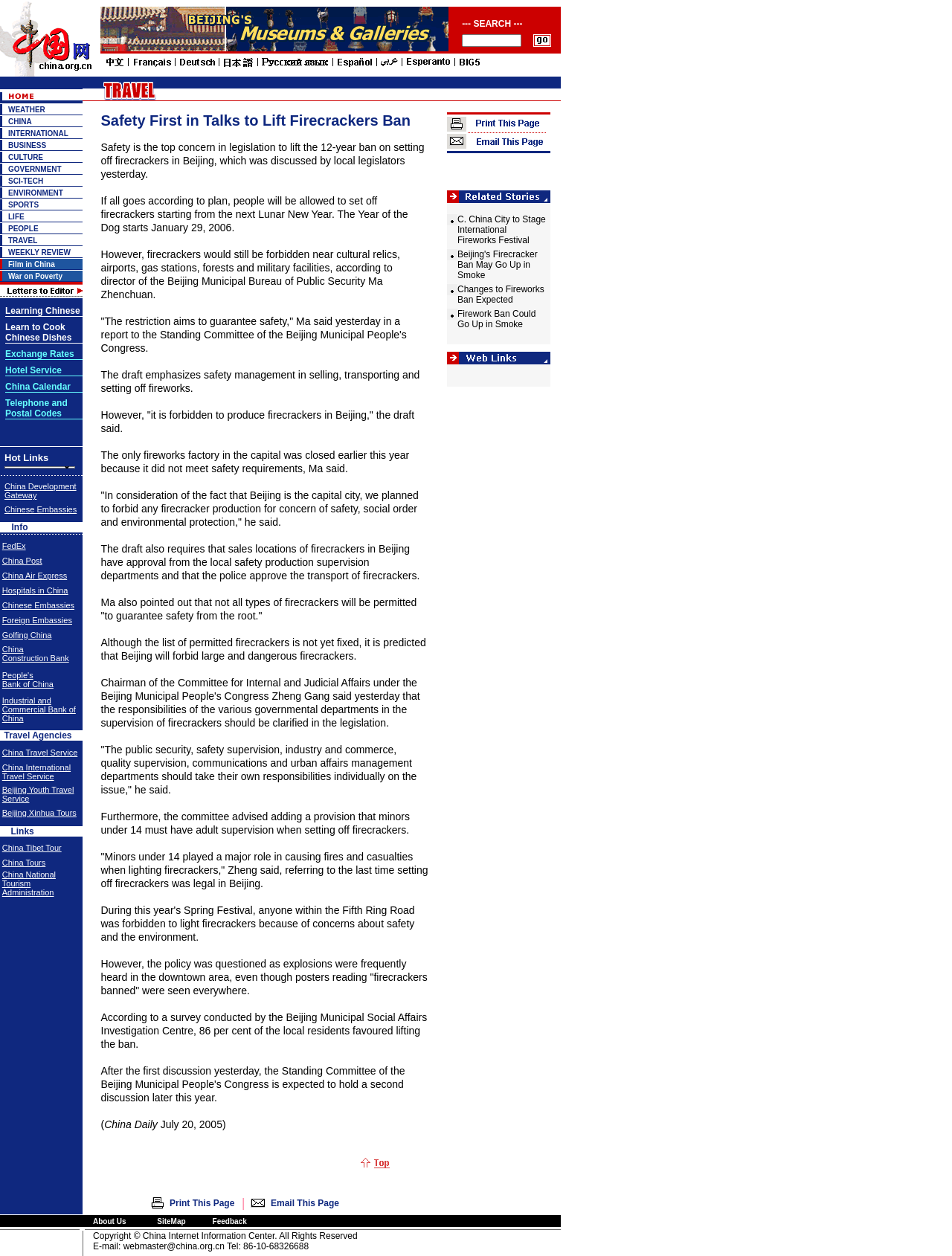Give a detailed account of the webpage's layout and content.

The webpage is divided into two main sections. The top section, which occupies about 6% of the page's height, contains a search bar and a few icons. On the left side, there is a small image and a link. Next to it, there is a search input field with a button on the right side. Below the search bar, there are two rows of small images.

The main section, which takes up about 94% of the page's height, is a navigation menu with various categories. The categories are listed horizontally and include "WEATHER", "CHINA", "INTERNATIONAL", "BUSINESS", "CULTURE", "GOVERNMENT", "SCI-TECH", "ENVIRONMENT", "SPORTS", "LIFE", "PEOPLE", and "TRAVEL". Each category has a corresponding icon and a link. The categories are grouped into several sections, with some sections having subheadings.

There are a total of 12 images on the page, including the small icons in the top section and the category icons in the main section. The page has a simple and organized layout, making it easy to navigate through the different categories.